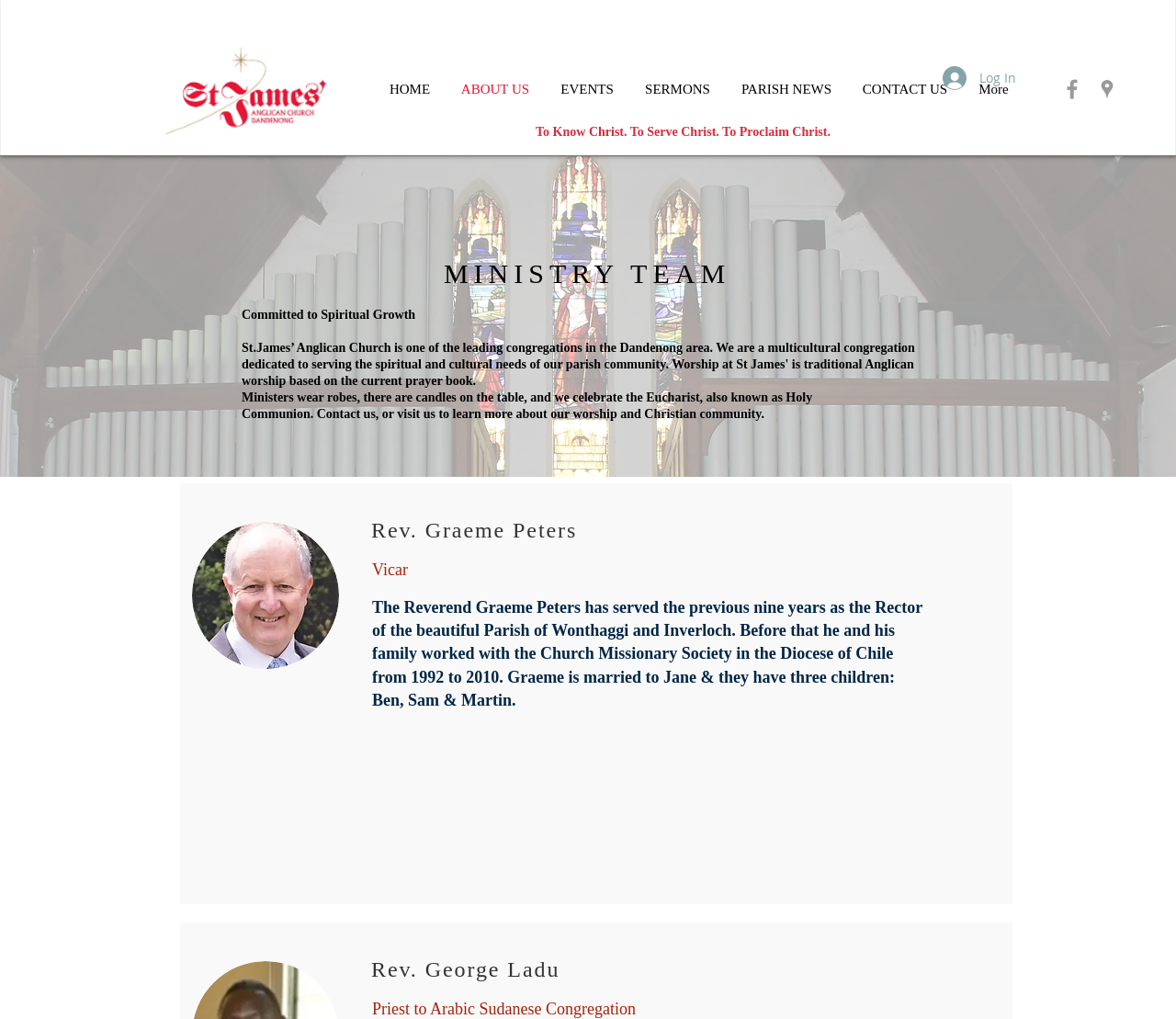Identify the bounding box coordinates of the part that should be clicked to carry out this instruction: "View the 'SERMONS' page".

[0.535, 0.065, 0.617, 0.11]